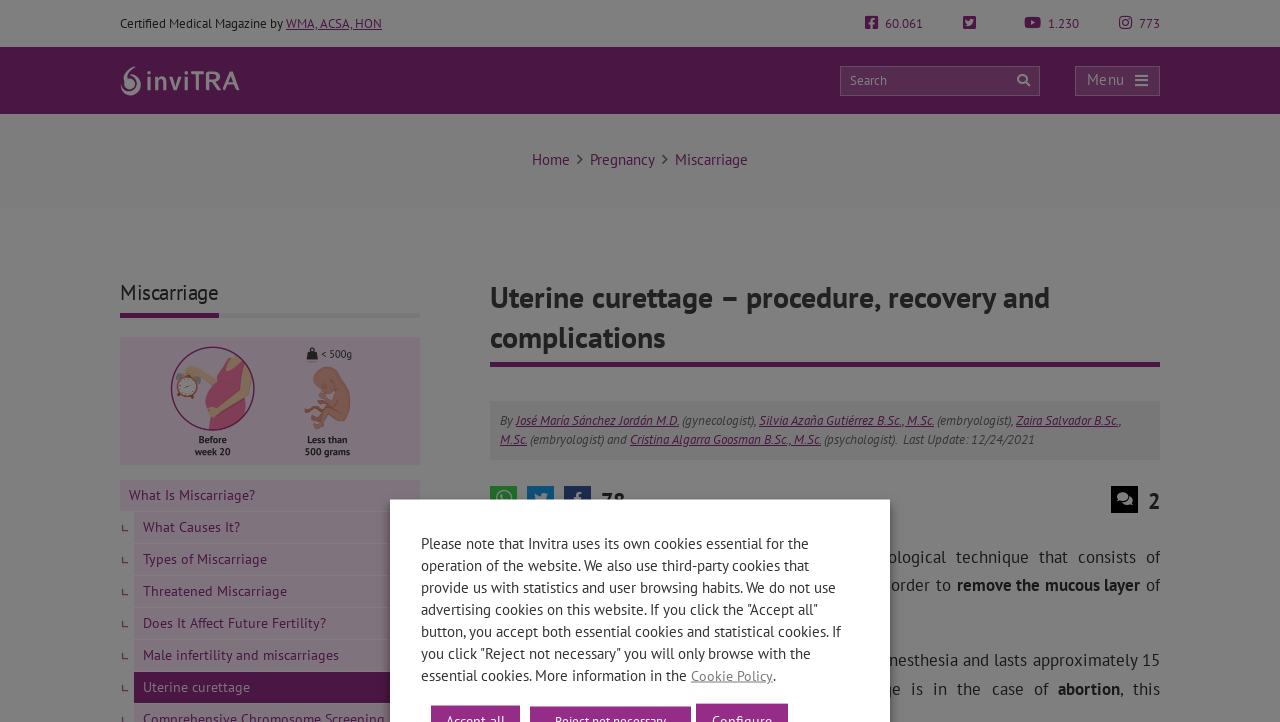Could you indicate the bounding box coordinates of the region to click in order to complete this instruction: "Go to Home page".

[0.416, 0.208, 0.445, 0.234]